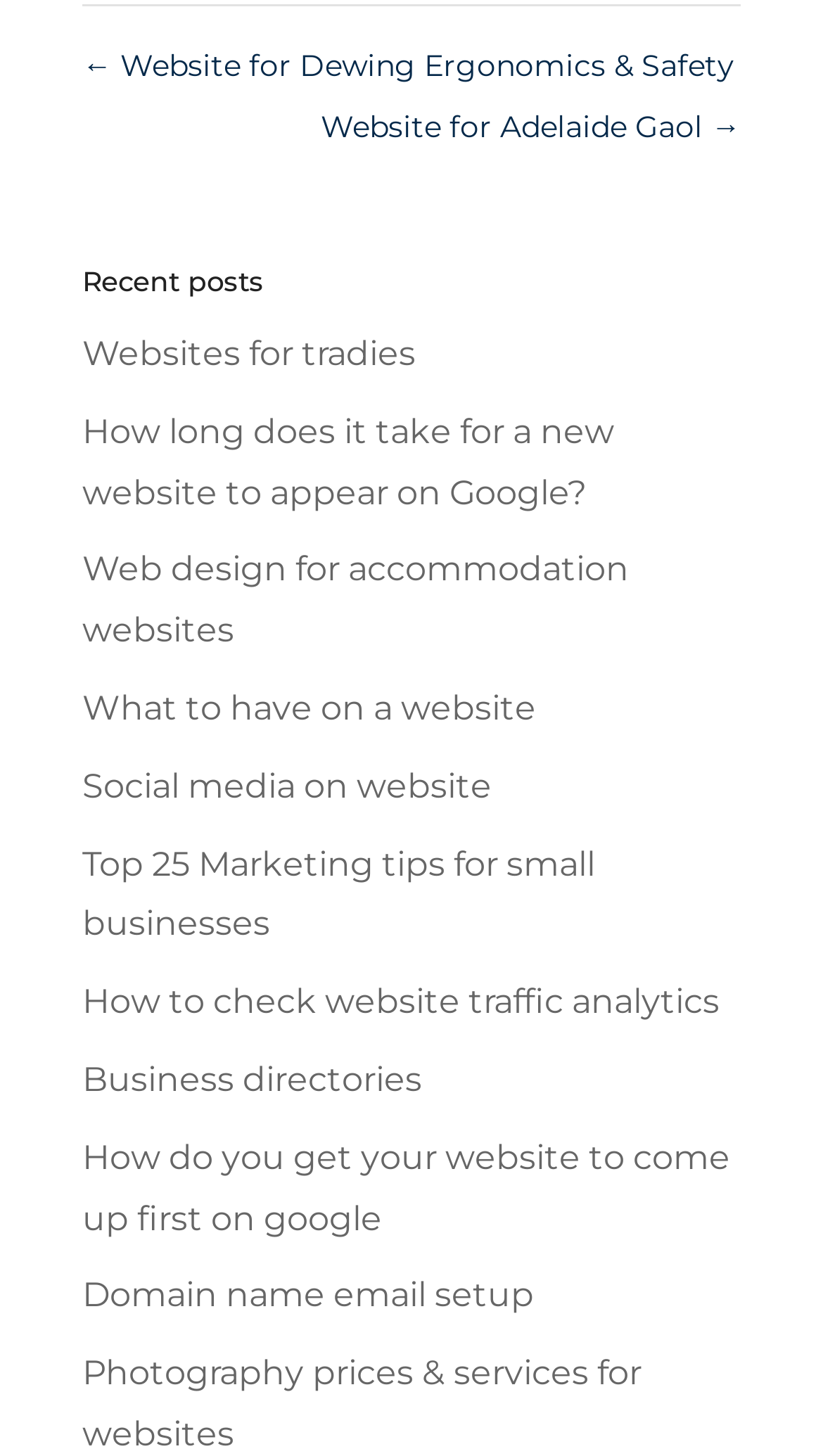Pinpoint the bounding box coordinates of the element to be clicked to execute the instruction: "Discover how to get your website to come up first on google".

[0.1, 0.781, 0.887, 0.85]